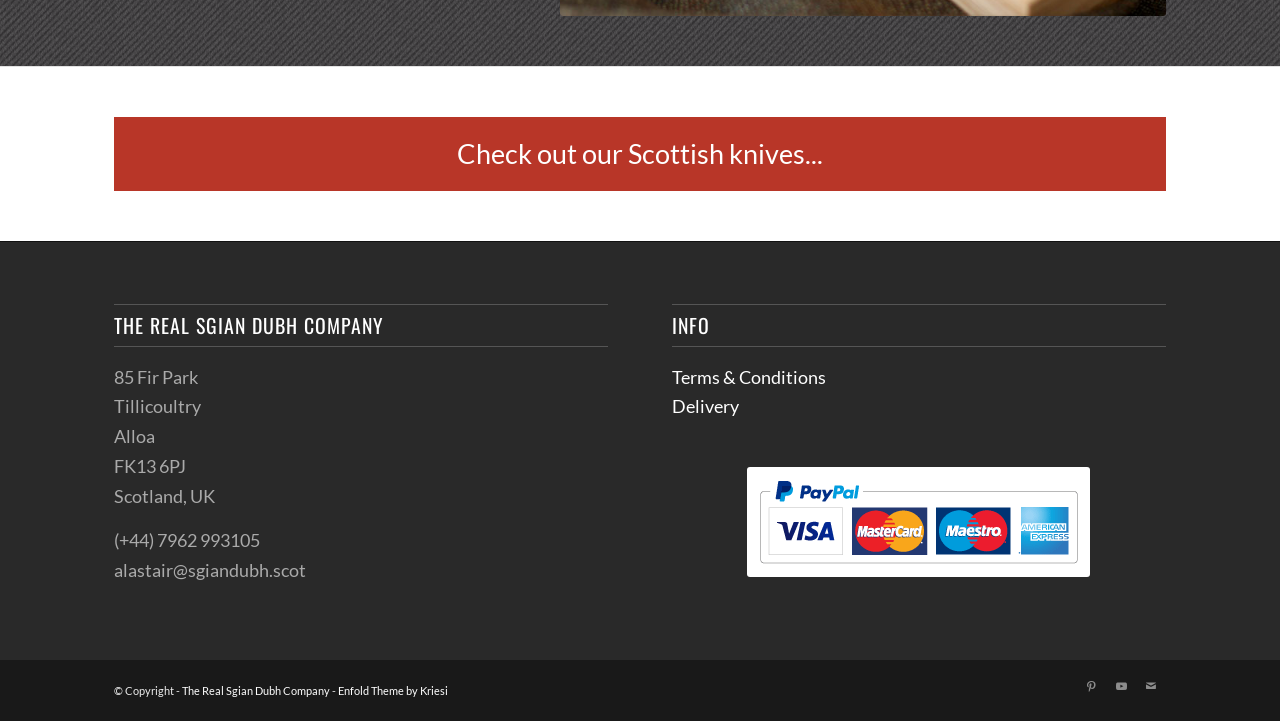Using the details from the image, please elaborate on the following question: What is the company name?

The company name can be found in the heading element with bounding box coordinates [0.089, 0.421, 0.475, 0.482]. It is 'THE REAL SGIAN DUBH COMPANY'.